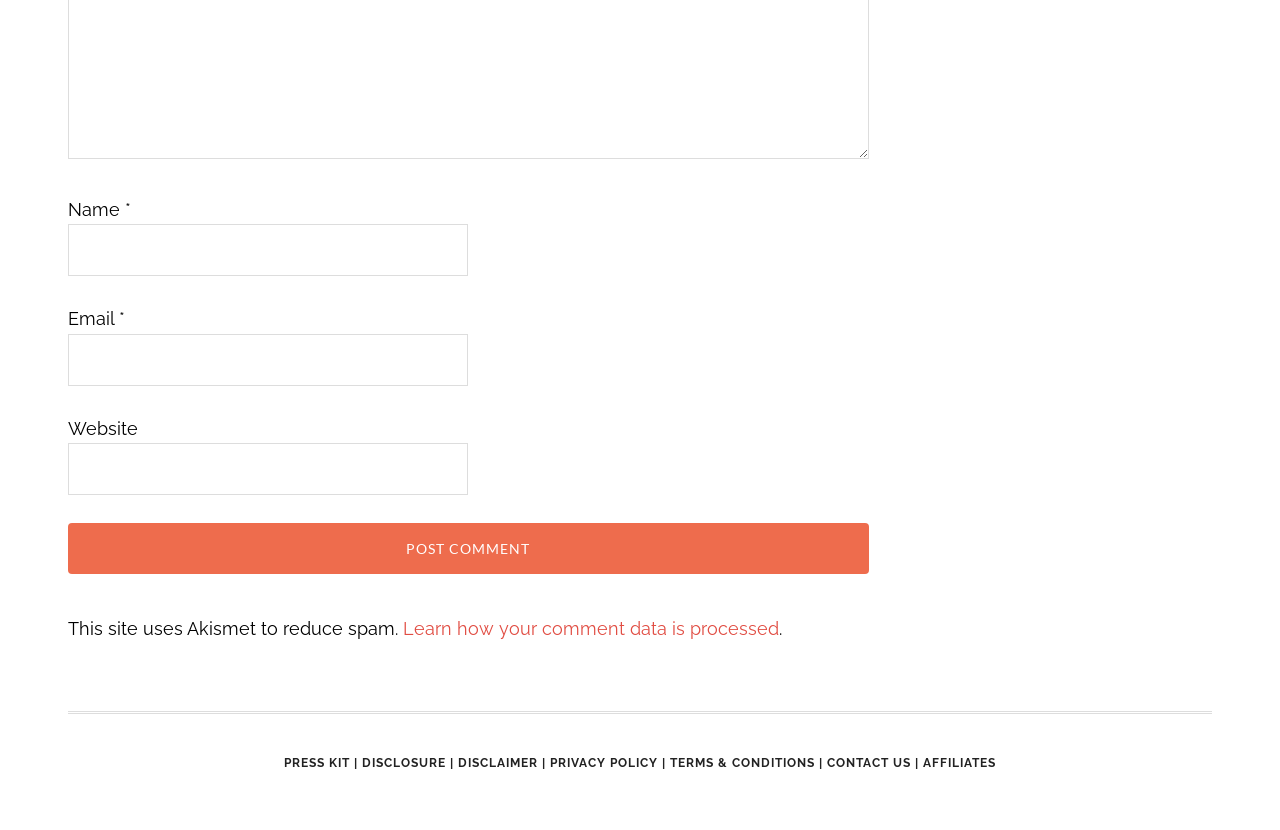Locate the bounding box coordinates of the area where you should click to accomplish the instruction: "Enter your name".

[0.053, 0.27, 0.366, 0.333]